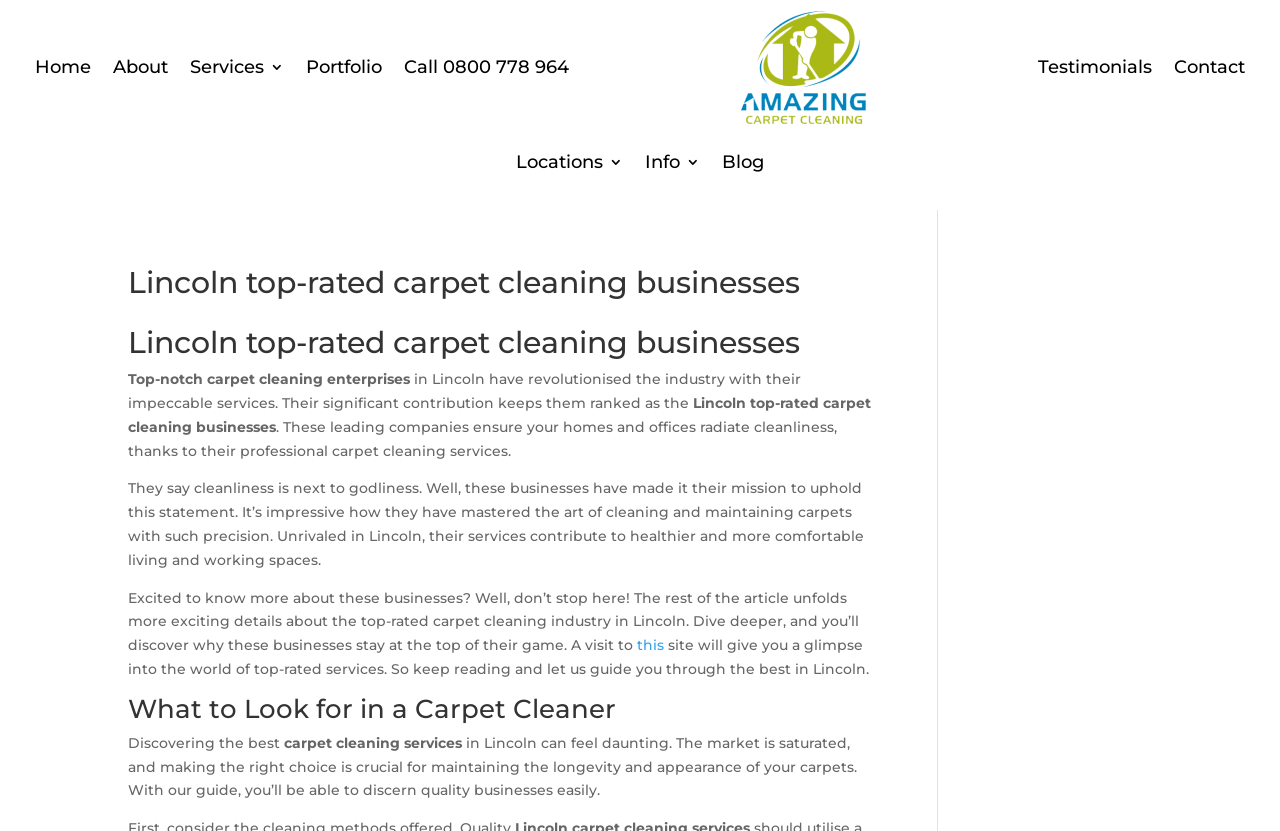Locate the bounding box coordinates of the area that needs to be clicked to fulfill the following instruction: "Visit the site". The coordinates should be in the format of four float numbers between 0 and 1, namely [left, top, right, bottom].

[0.498, 0.766, 0.519, 0.787]